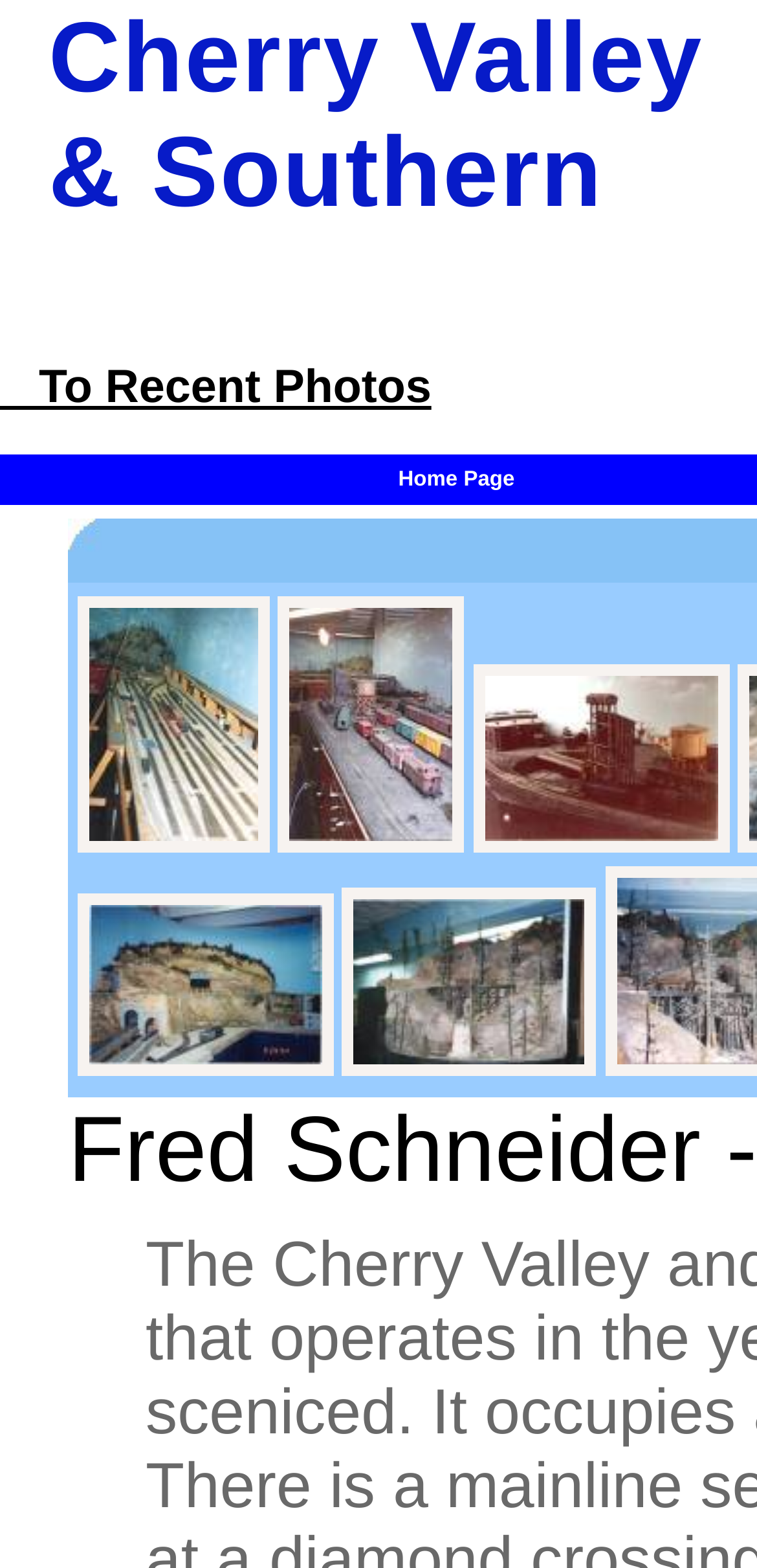Answer the question in a single word or phrase:
What is the caption of the third image?

Roundhouse and turntable at Conner's Junction.